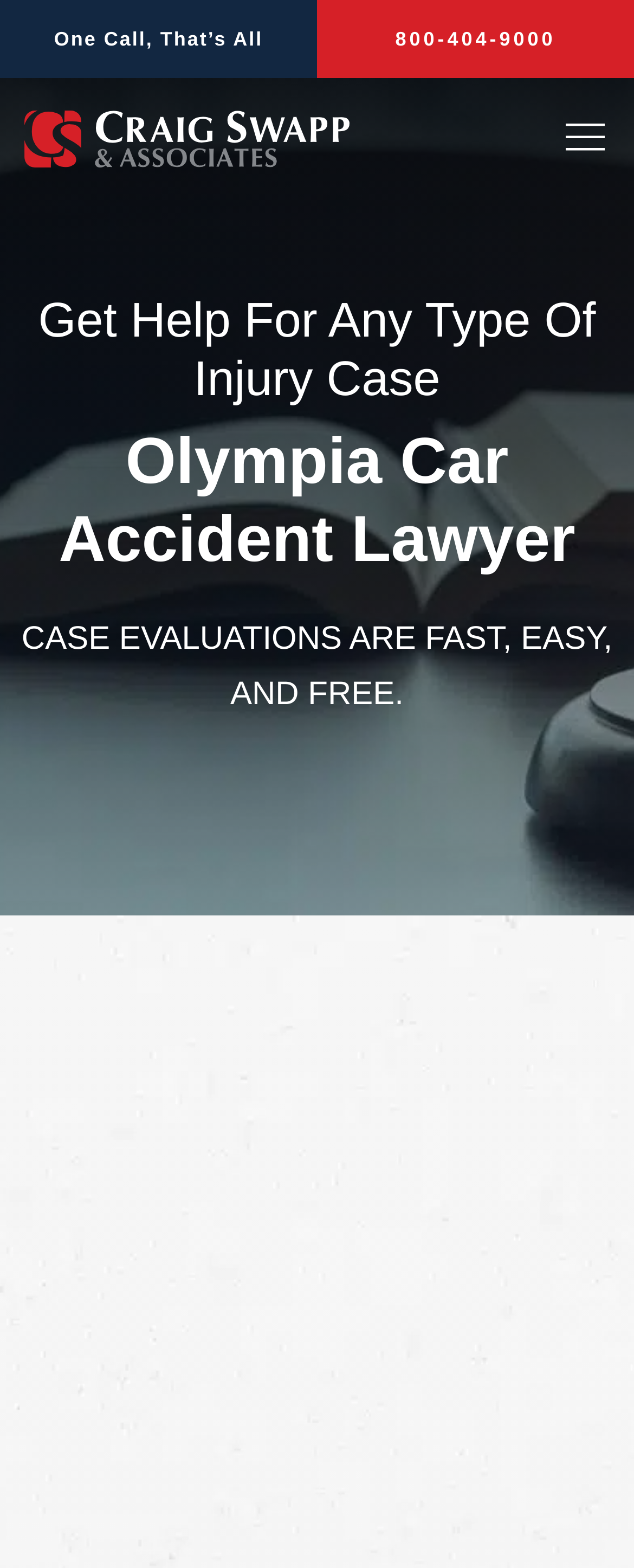What is the company name of the Olympia car accident lawyer?
Could you answer the question in a detailed manner, providing as much information as possible?

I found the company name by looking at the image element with the text 'Craig Swapp & Associates' which is located at the top-left corner of the webpage, suggesting that it's the logo of the company.